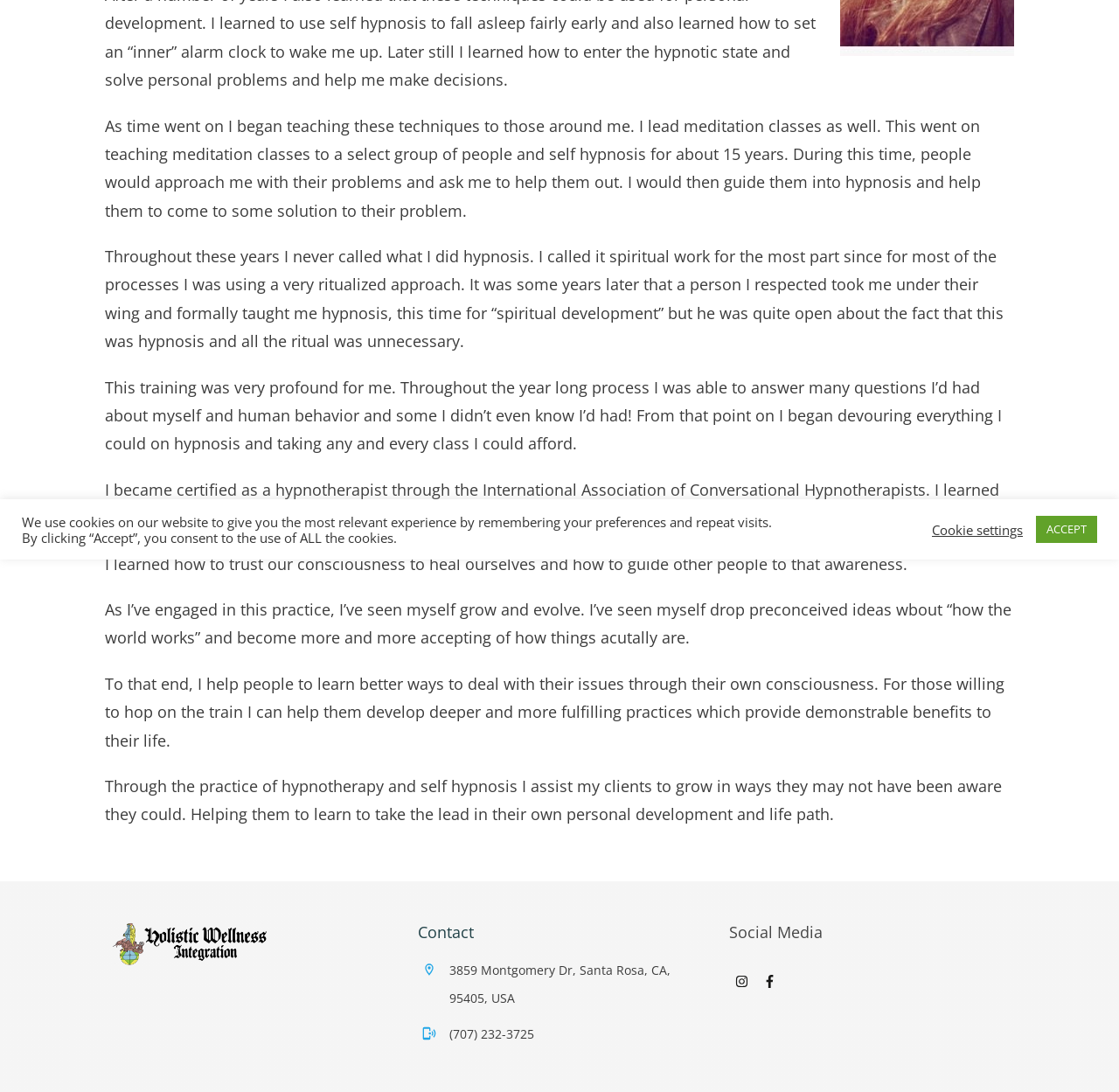Bounding box coordinates must be specified in the format (top-left x, top-left y, bottom-right x, bottom-right y). All values should be floating point numbers between 0 and 1. What are the bounding box coordinates of the UI element described as: http://www.braindump2go.com/400-101.html

None